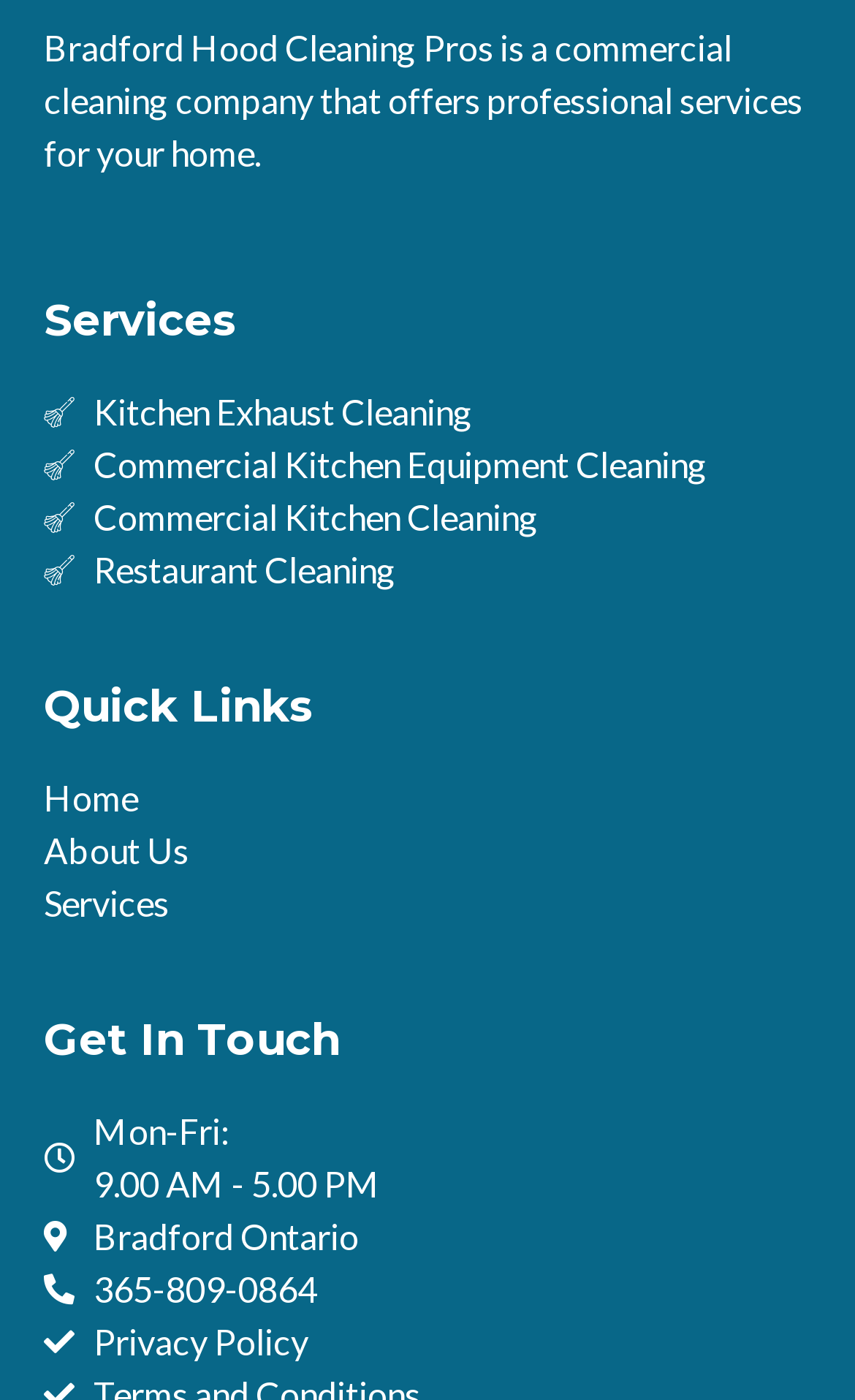Locate the bounding box coordinates of the clickable region necessary to complete the following instruction: "Call 365-809-0864". Provide the coordinates in the format of four float numbers between 0 and 1, i.e., [left, top, right, bottom].

[0.051, 0.902, 0.949, 0.94]